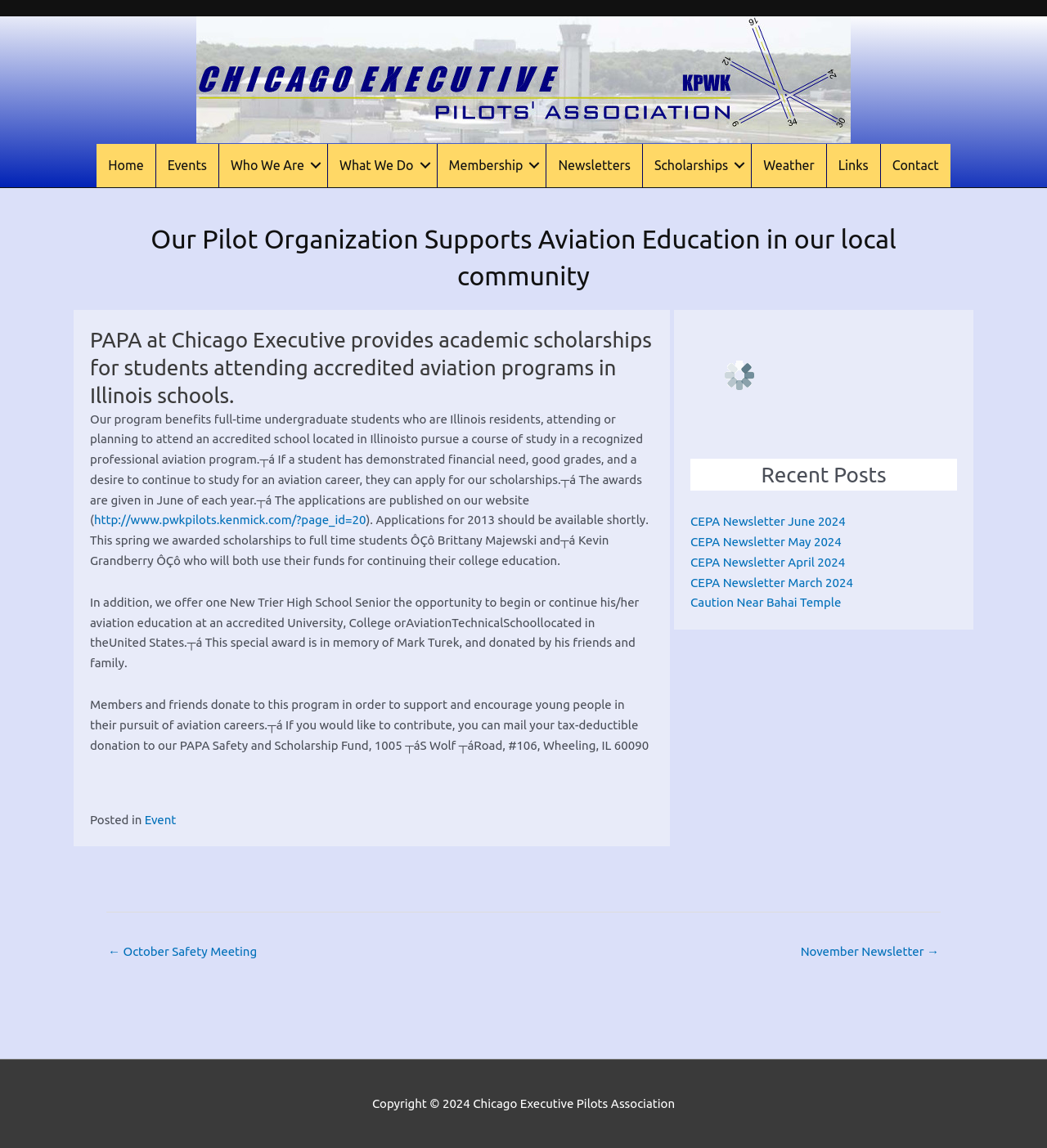Offer a meticulous description of the webpage's structure and content.

The webpage is about the Chicago Executive Pilots Association (CEPA) and its support for aviation education in the local community. At the top left corner, there is a CEPA logo with a runway image. Below the logo, there is a navigation menu with links to various pages, including Home, Events, Who We Are, What We Do, Membership, Newsletters, Scholarships, Weather, Links, and Contact.

The main content of the page is divided into two sections. On the left side, there is a heading that reads "Our Pilot Organization Supports Aviation Education in our local community" followed by a subheading that explains the organization's scholarship program for students attending accredited aviation programs in Illinois schools. The text describes the eligibility criteria, application process, and benefits of the program.

On the right side, there is a section with a heading "Recent Posts" that lists several links to recent newsletters and articles, including CEPA Newsletter June 2024, CEPA Newsletter May 2024, and Caution Near Bahai Temple. Below this section, there is a navigation menu for posts with links to previous and next pages.

At the bottom of the page, there is a copyright notice and a text that reads "Chicago Executive Pilots Association".